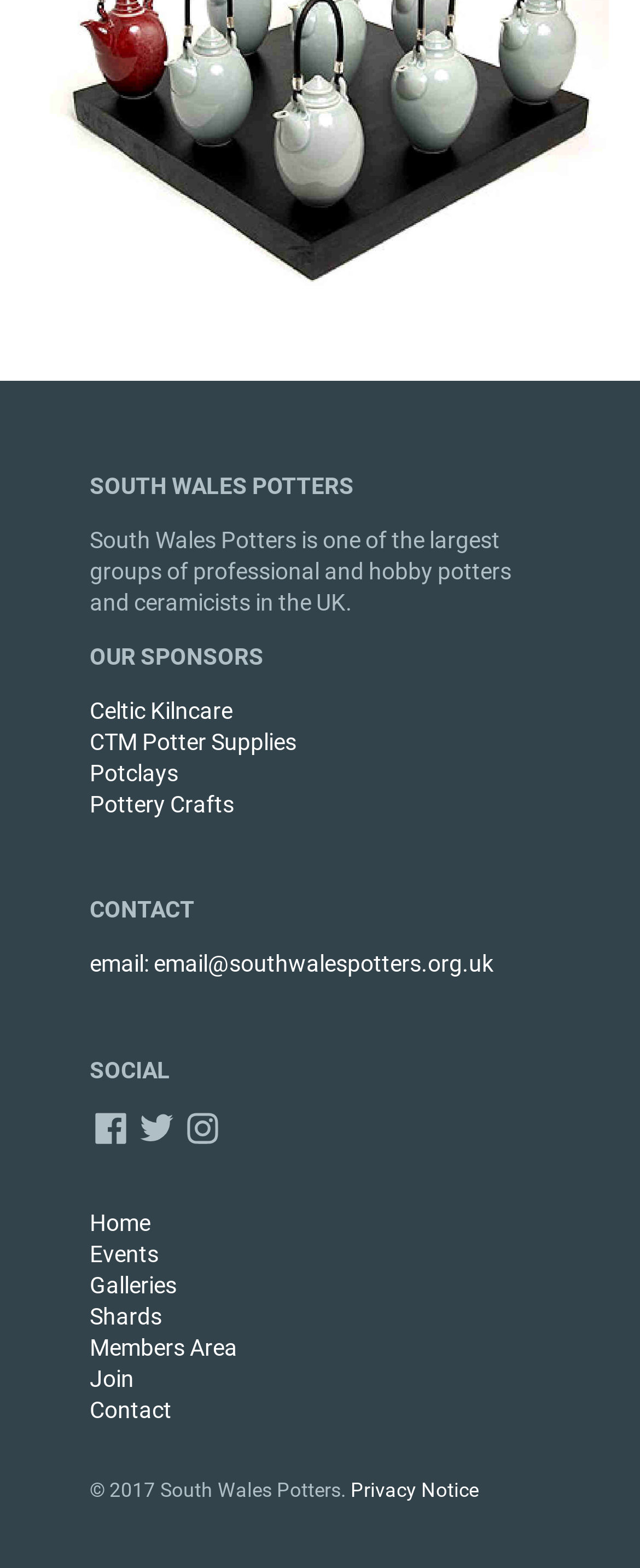What is the name of the organization?
Answer the question based on the image using a single word or a brief phrase.

South Wales Potters